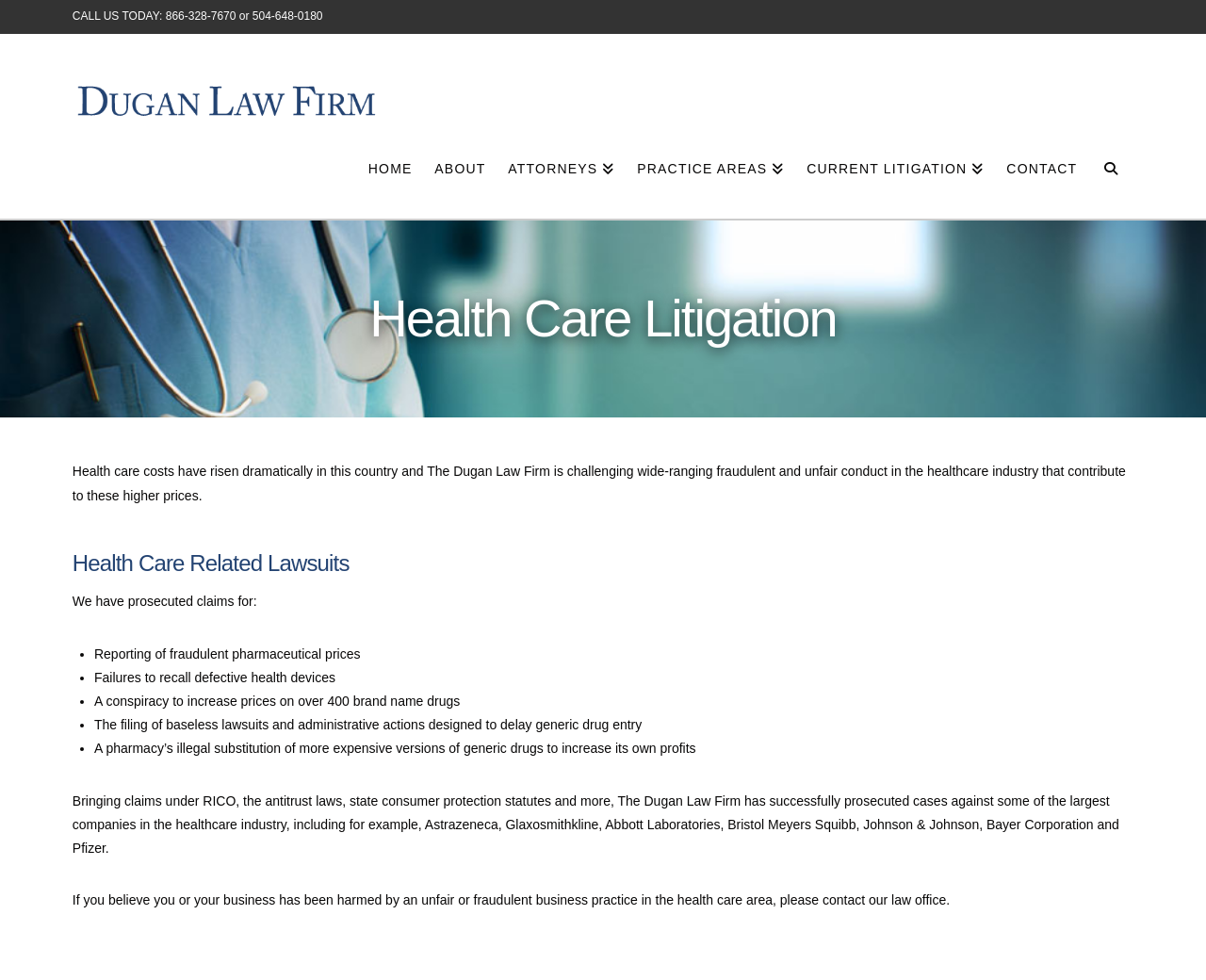Find the bounding box coordinates of the element I should click to carry out the following instruction: "Learn about 'Health Care Litigation'".

[0.06, 0.295, 0.94, 0.354]